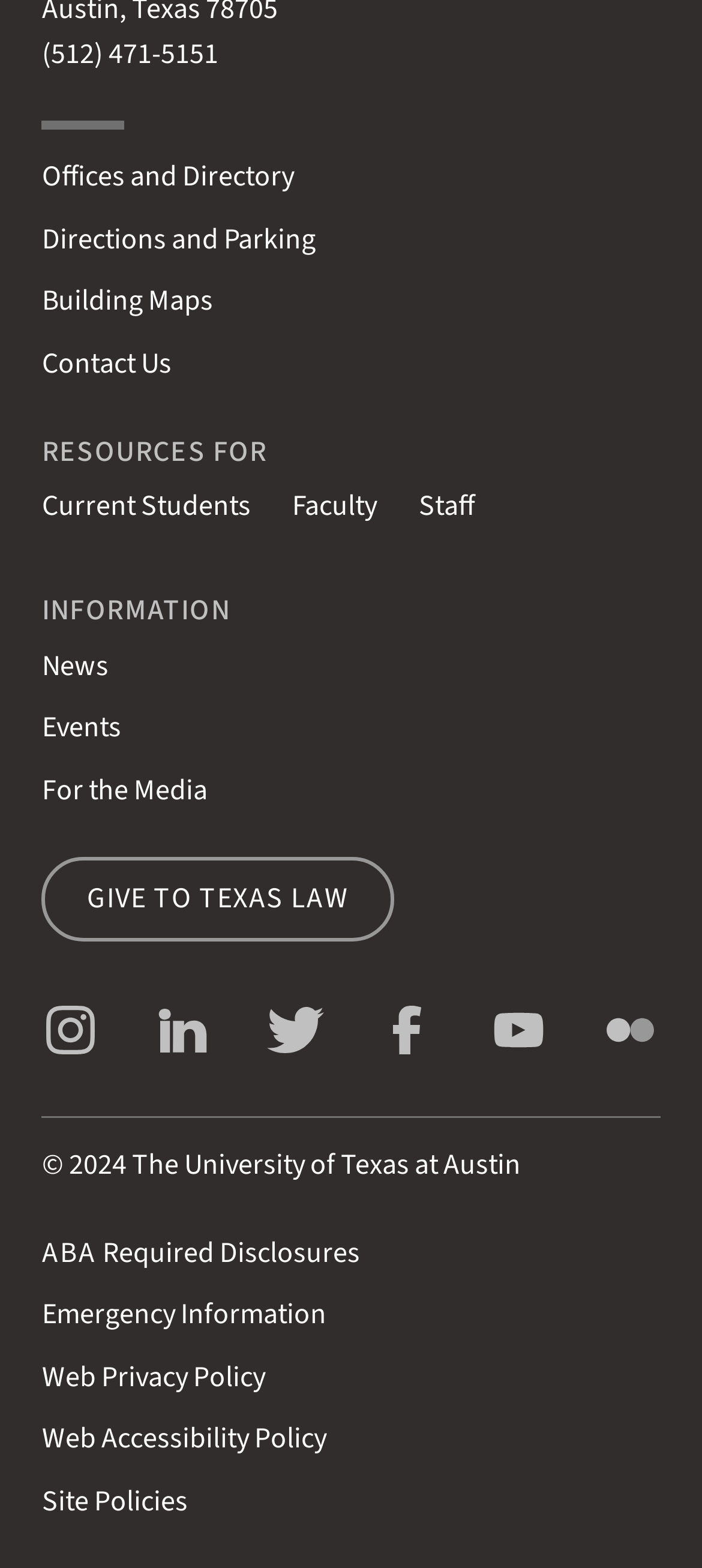Please specify the bounding box coordinates of the area that should be clicked to accomplish the following instruction: "Follow Texas Law on Instagram". The coordinates should consist of four float numbers between 0 and 1, i.e., [left, top, right, bottom].

[0.059, 0.657, 0.142, 0.682]